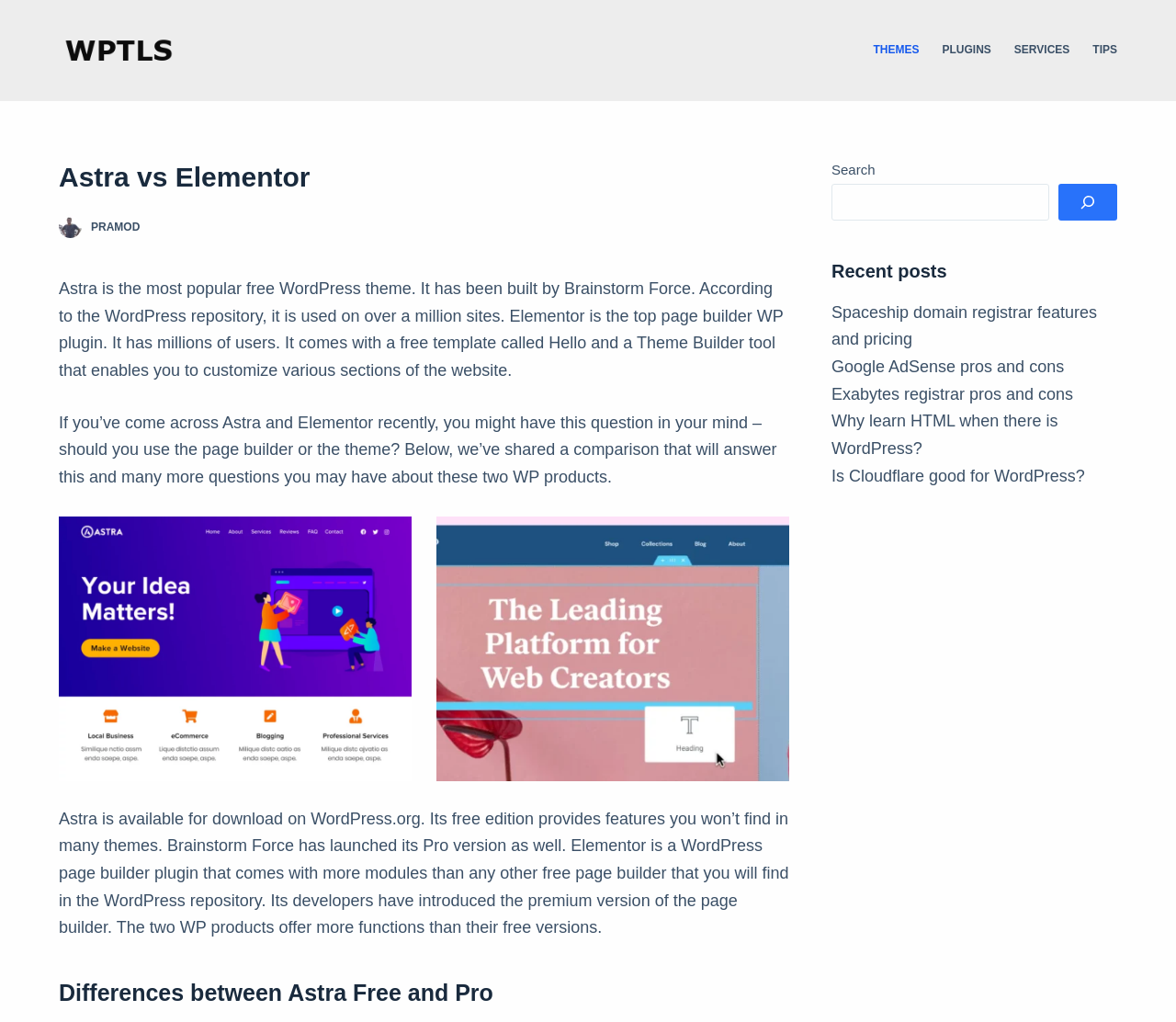Provide the bounding box coordinates of the HTML element described by the text: "Google AdSense pros and cons".

[0.707, 0.35, 0.905, 0.368]